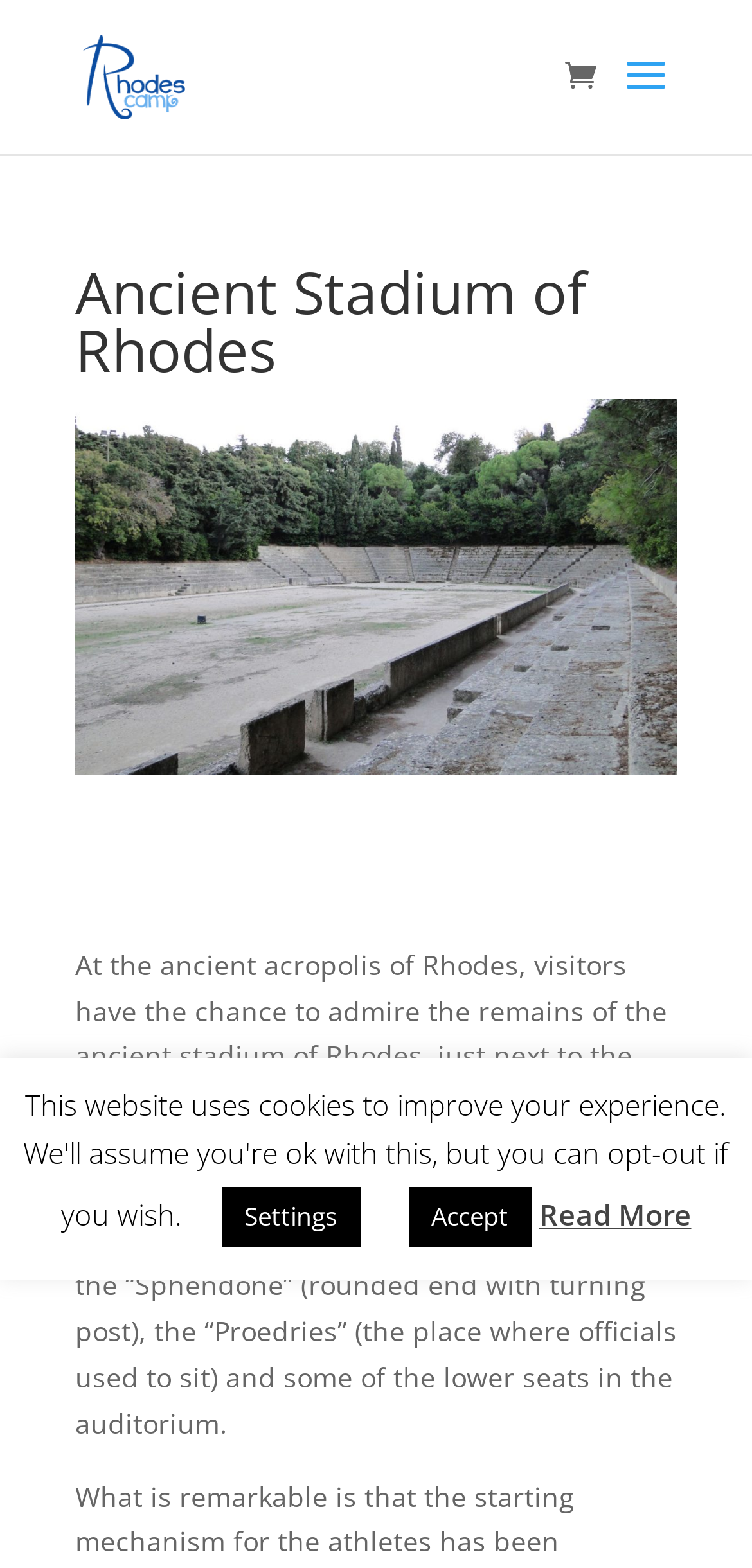Please determine the bounding box of the UI element that matches this description: Read More. The coordinates should be given as (top-left x, top-left y, bottom-right x, bottom-right y), with all values between 0 and 1.

[0.717, 0.762, 0.919, 0.787]